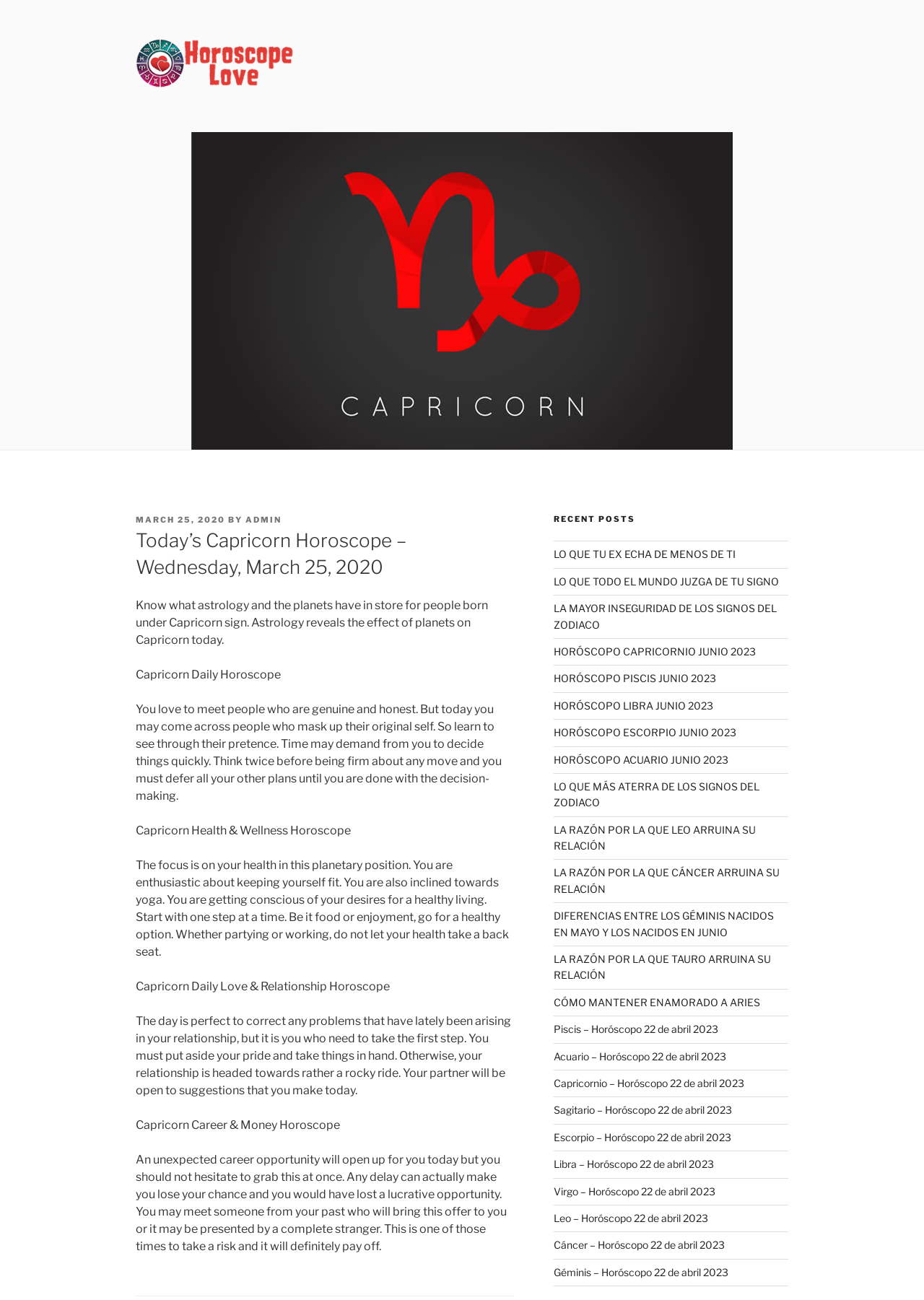Offer an extensive depiction of the webpage and its key elements.

This webpage is dedicated to providing daily horoscopes for individuals born under the Capricorn sign. At the top of the page, there is a link to "Love Horoscope" accompanied by an image, and a header that displays the current date, March 25, 2020. Below this, there is a brief introduction to the daily horoscope, which explains that astrology reveals the effect of planets on Capricorn today.

The main content of the page is divided into four sections: Daily Horoscope, Health & Wellness Horoscope, Daily Love & Relationship Horoscope, and Career & Money Horoscope. Each section provides a brief description of what Capricorn individuals can expect in their daily lives, including advice on how to navigate relationships, prioritize health, and make career decisions.

On the right-hand side of the page, there is a list of recent posts, featuring links to various articles related to astrology and horoscopes, including topics such as the insecurities of different zodiac signs, how to maintain a relationship, and daily horoscopes for other zodiac signs.